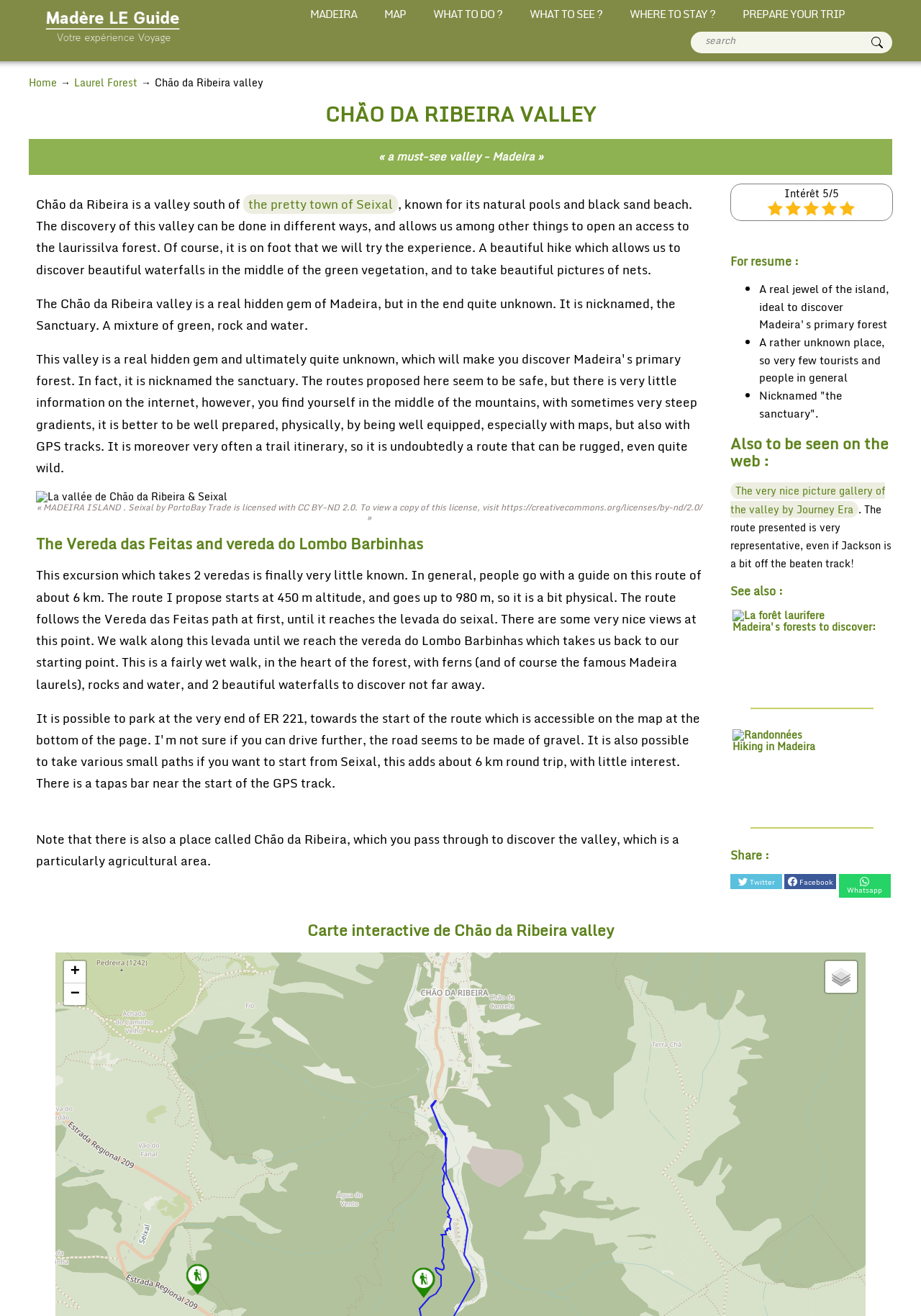What is the nickname of the Chão da Ribeira valley?
Analyze the screenshot and provide a detailed answer to the question.

I found the answer by reading the StaticText 'The Chão da Ribeira valley is a real hidden gem of Madeira, but in the end quite unknown. It is nicknamed, the Sanctuary. A mixture of green, rock and water.' which mentions the nickname of the valley.